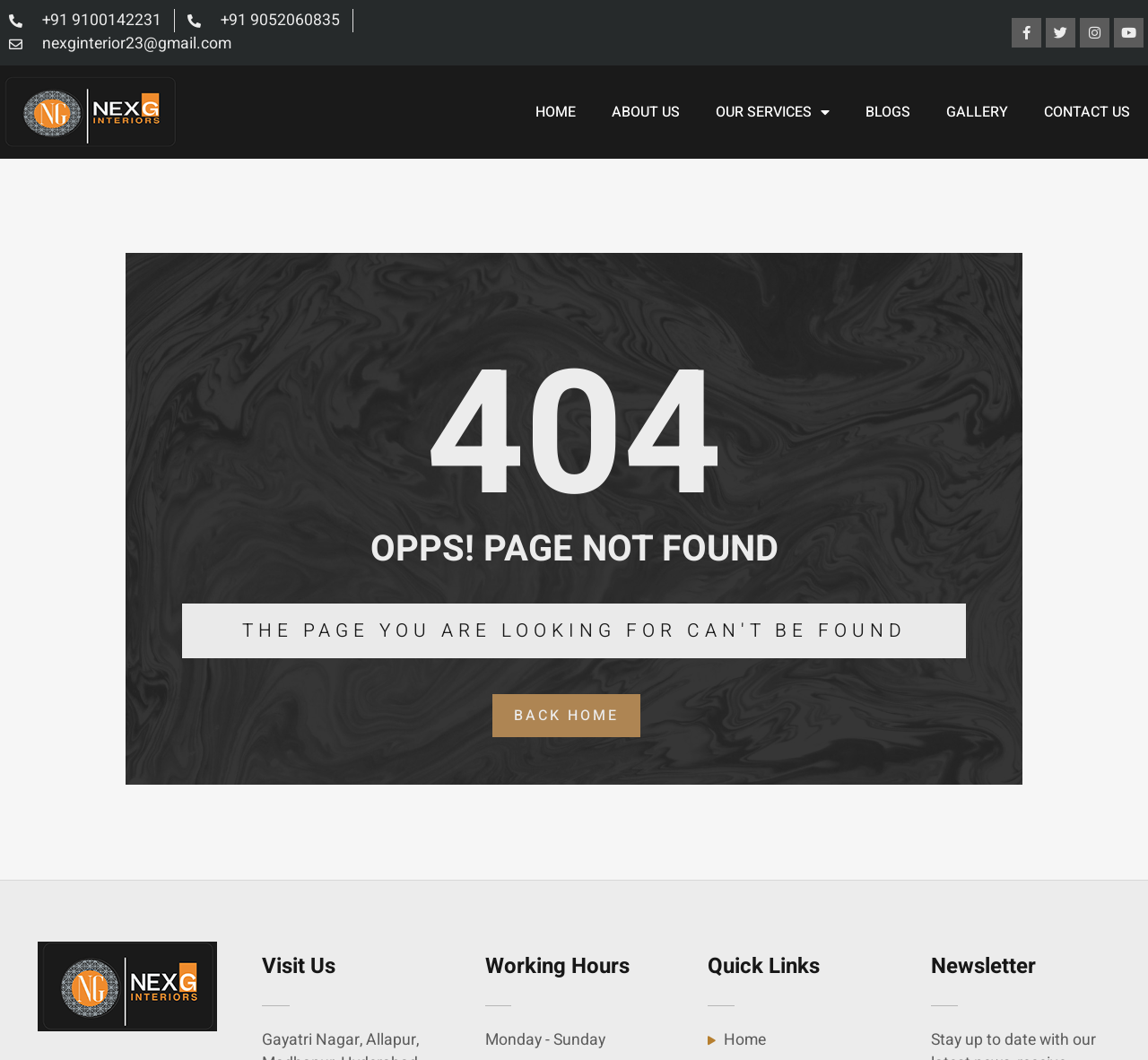Could you indicate the bounding box coordinates of the region to click in order to complete this instruction: "Call the phone number".

[0.008, 0.008, 0.14, 0.031]